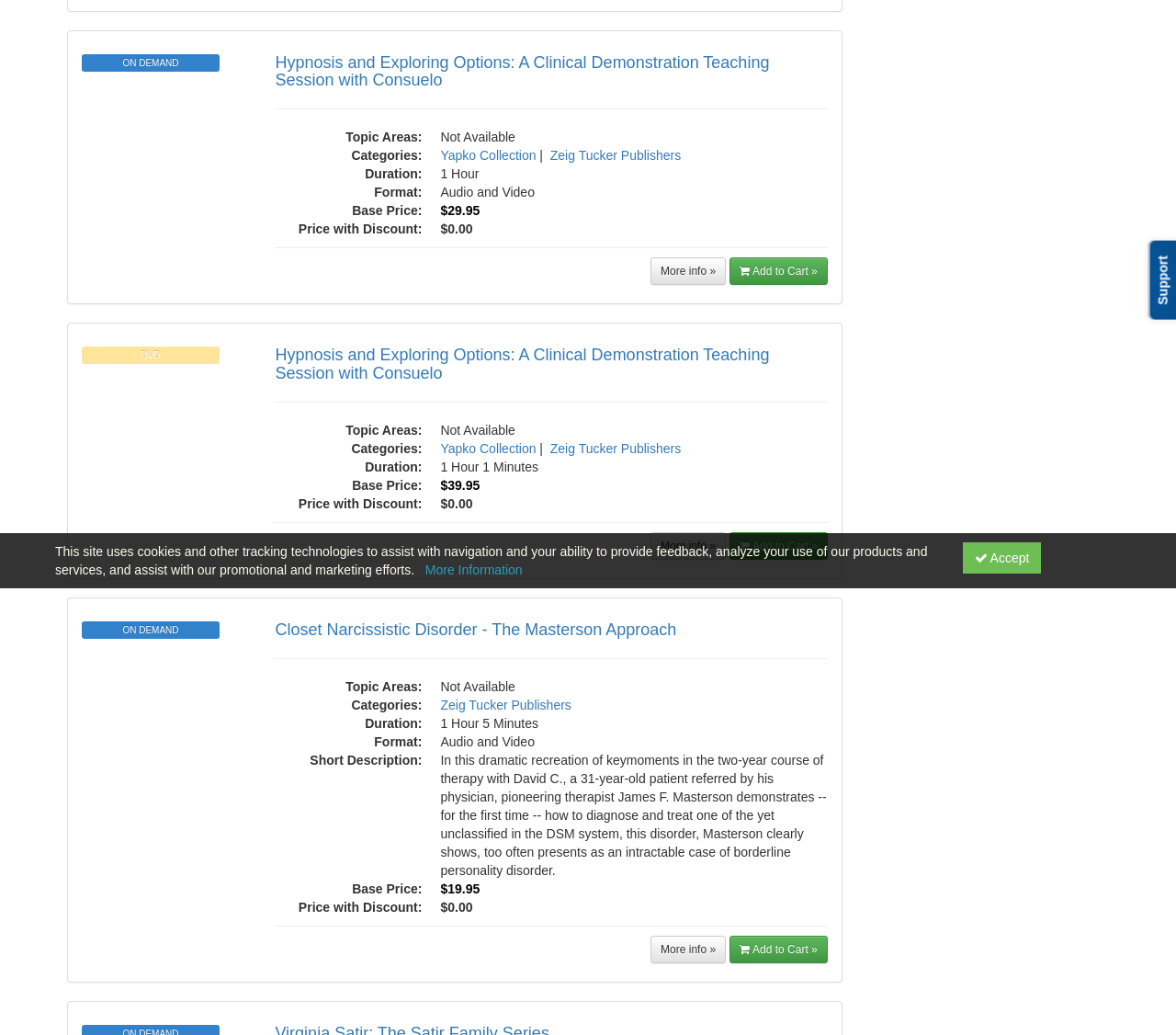Using the description "Zeig Tucker Publishers", locate and provide the bounding box of the UI element.

[0.468, 0.426, 0.579, 0.44]